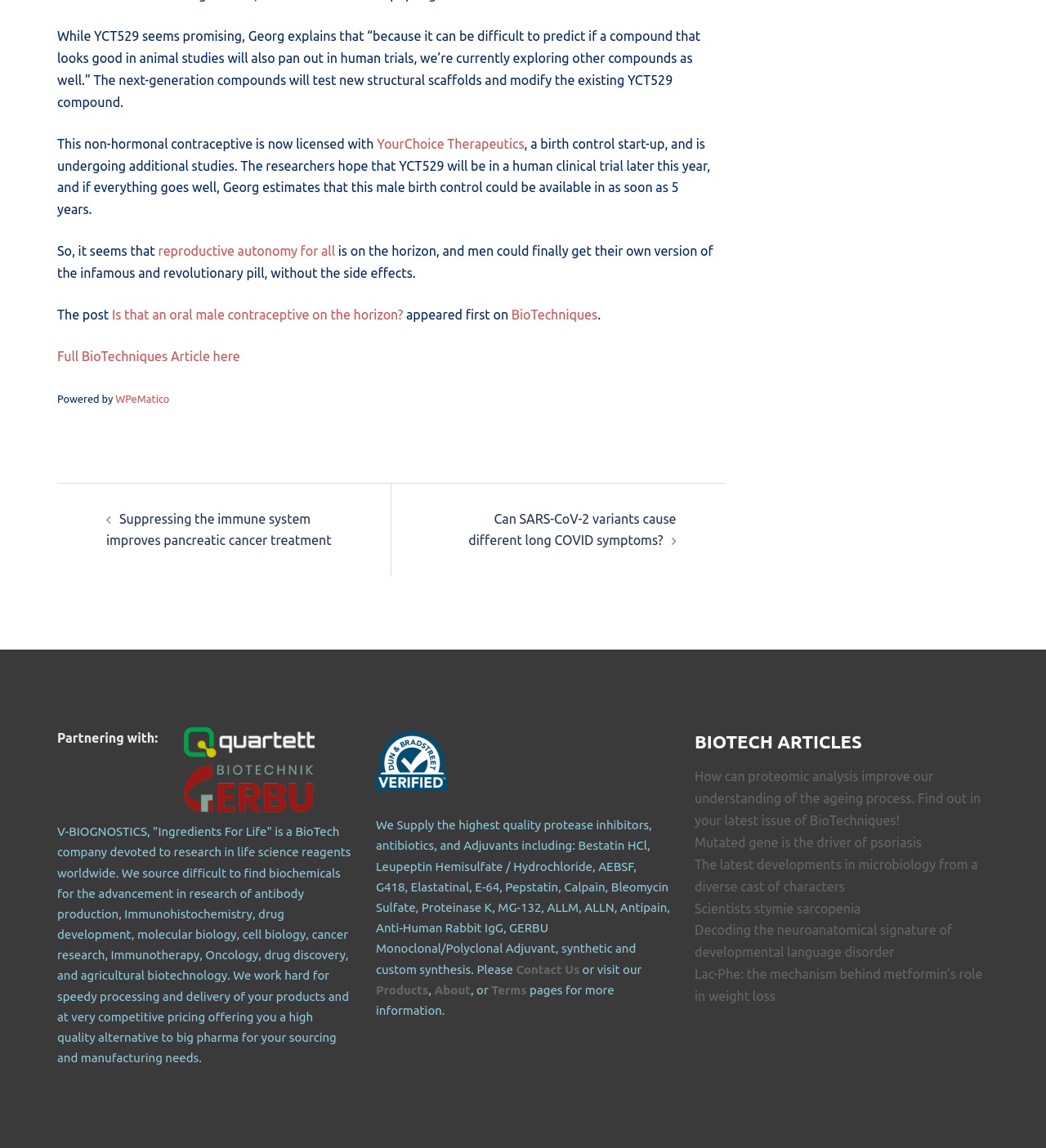Please respond in a single word or phrase: 
What is the name of the birth control start-up?

YourChoice Therapeutics